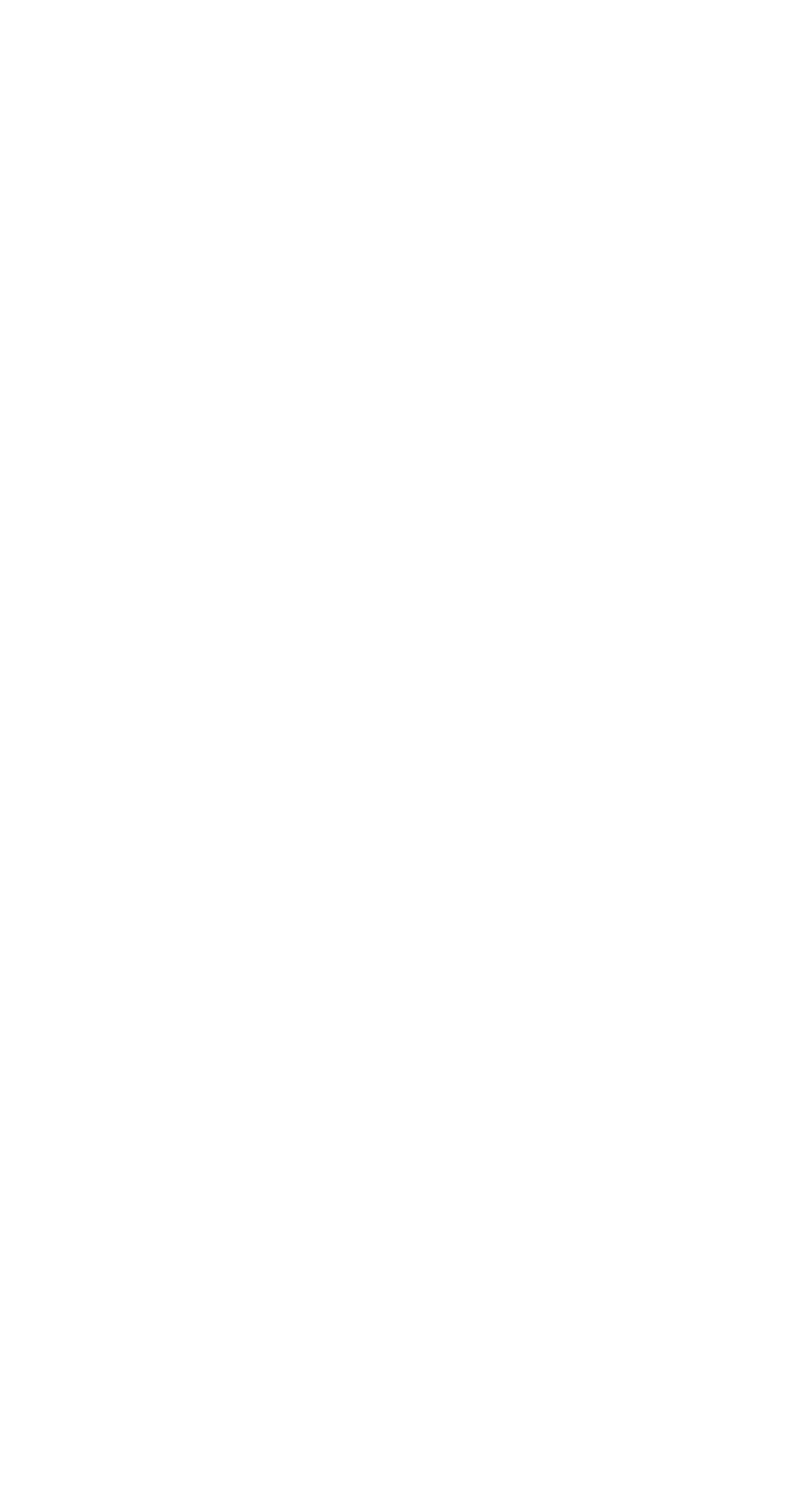How many categories are listed?
Kindly give a detailed and elaborate answer to the question.

I counted the number of links under the 'Categories' heading and found that there are 6 categories listed, including 'Career Opportunities', 'Cooking Tips', 'Cookware', 'Health', 'Holidays', and others.